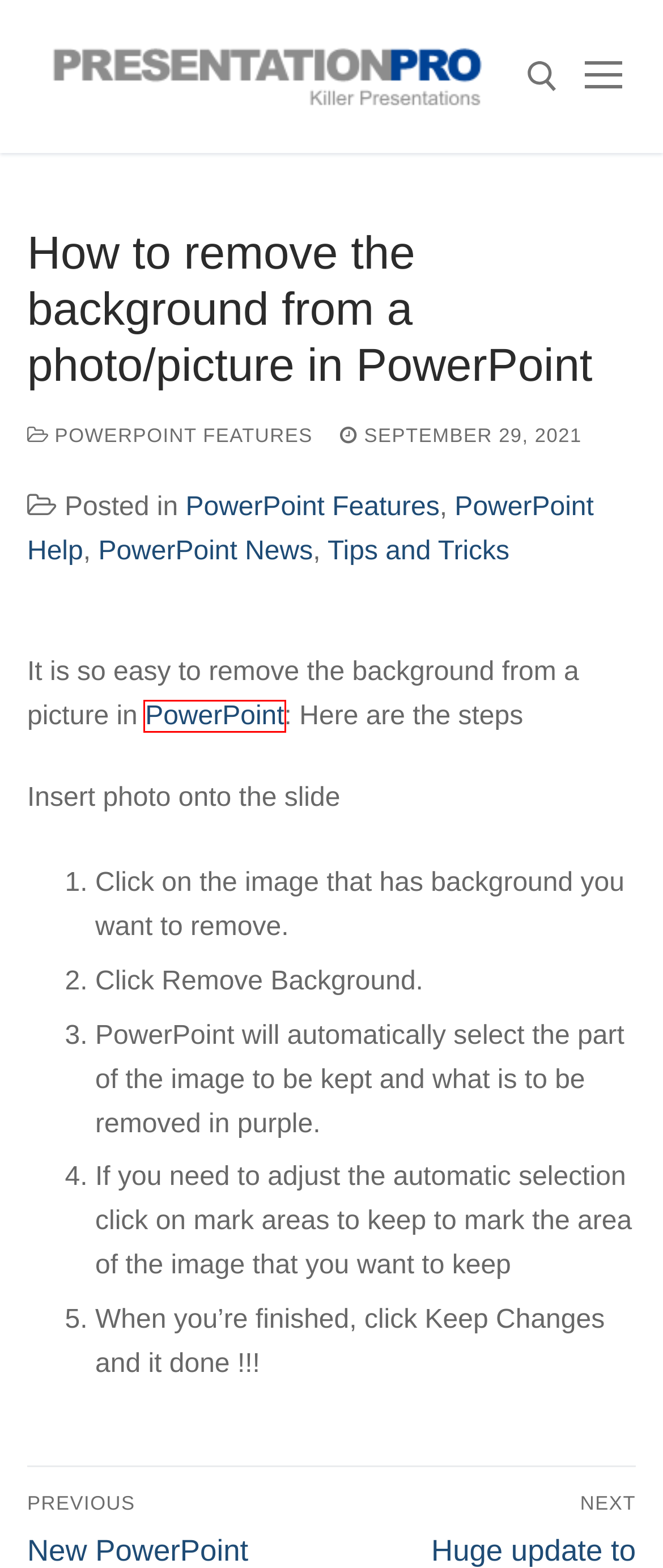You have a screenshot of a webpage with a red bounding box highlighting a UI element. Your task is to select the best webpage description that corresponds to the new webpage after clicking the element. Here are the descriptions:
A. artificial intelligence Archives - PresentationPro Blog
B. Animating shapes Archives - PresentationPro Blog
C. The best PowerPoint graphics, images, pictures and photos for your presentations and Google Slides
D. PowerPoint Feature Archives - PresentationPro Blog
E. Animated Shapes Archives - PresentationPro Blog
F. powerpoint transitions Archives - PresentationPro Blog
G. presentation ai Archives - PresentationPro Blog
H. PresentationPro Blog - Help and news from the presentation pros.

H